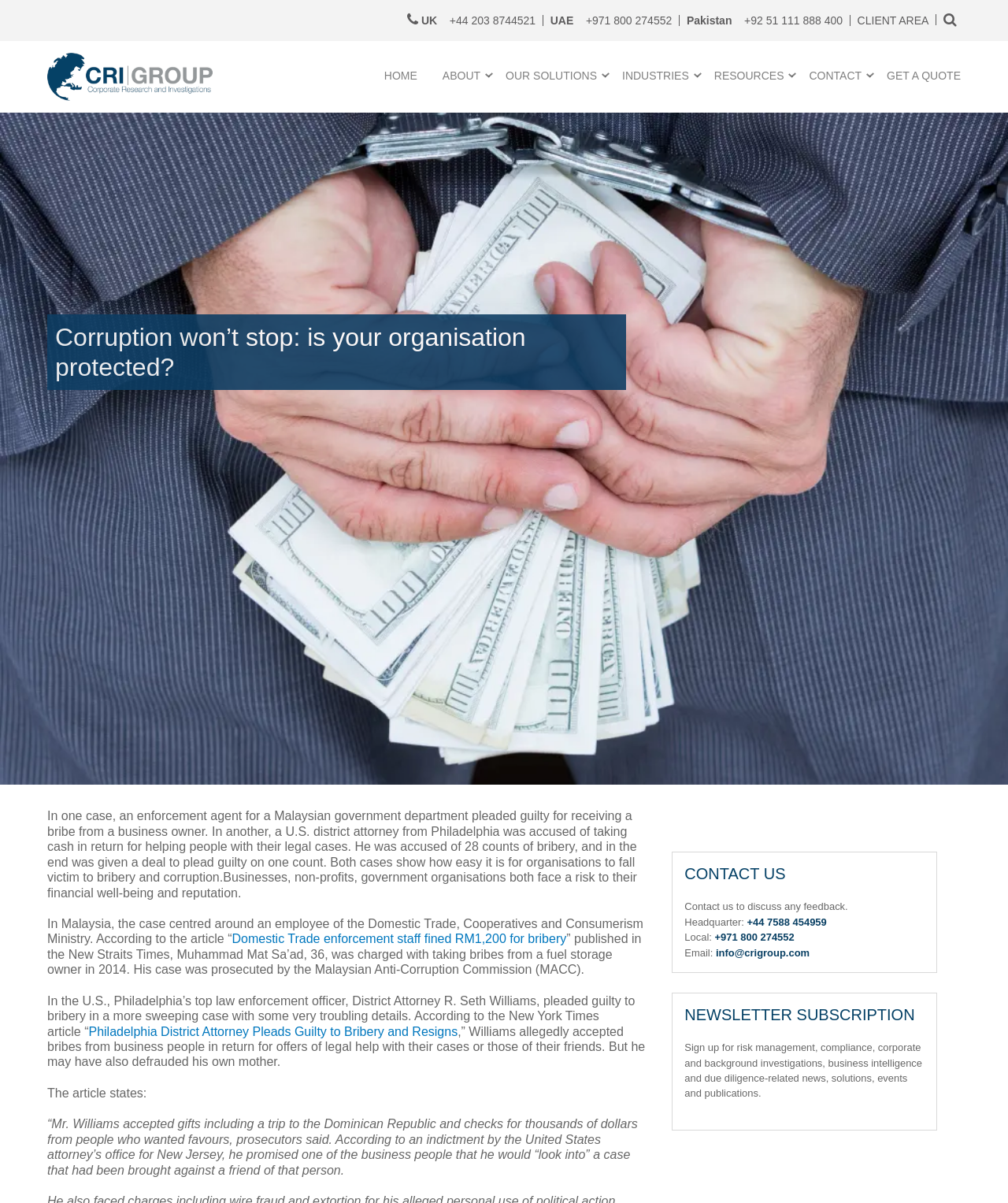Identify the bounding box of the HTML element described here: "Industries". Provide the coordinates as four float numbers between 0 and 1: [left, top, right, bottom].

[0.617, 0.051, 0.683, 0.075]